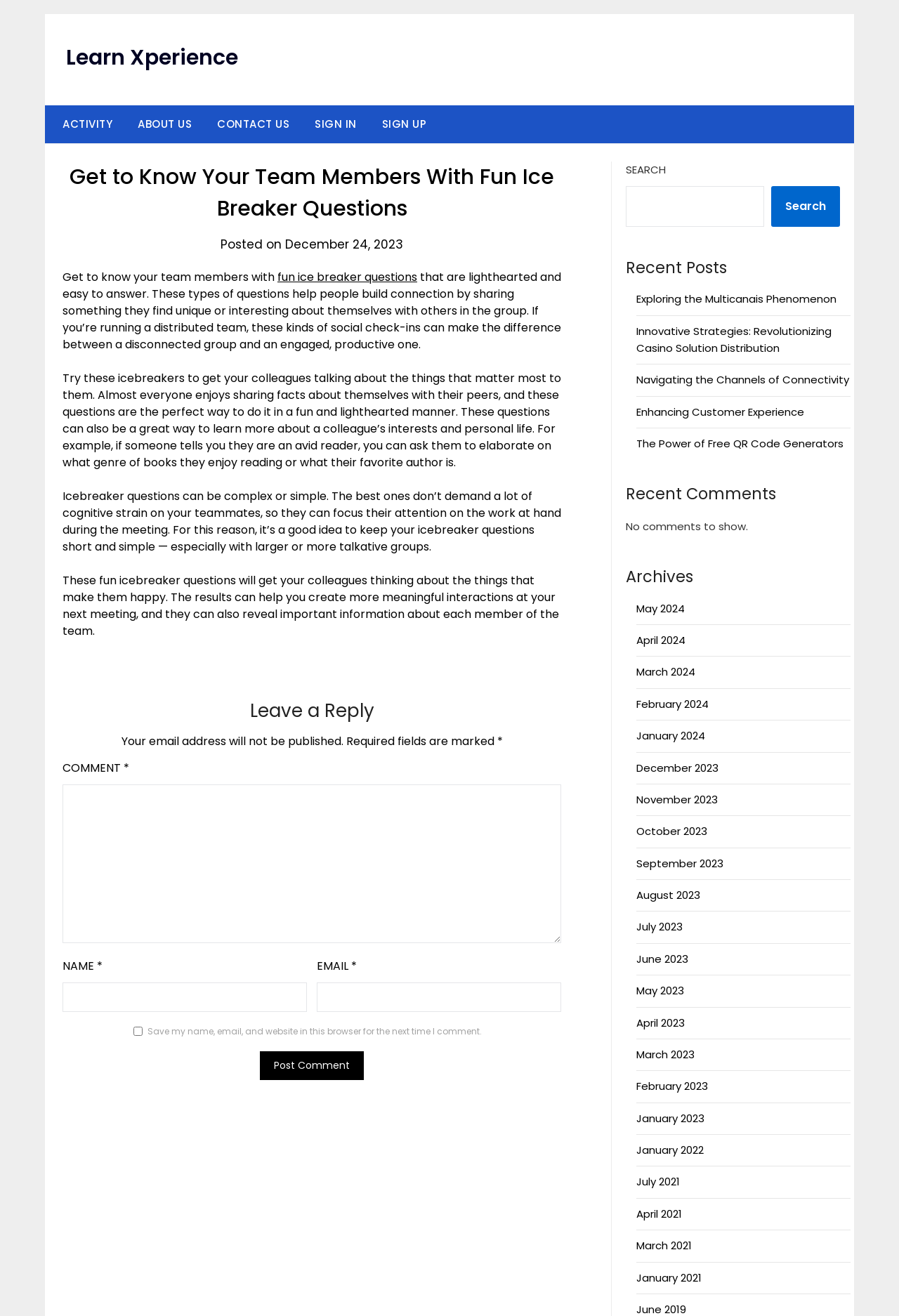Please specify the bounding box coordinates for the clickable region that will help you carry out the instruction: "Learn about the beatification process".

None